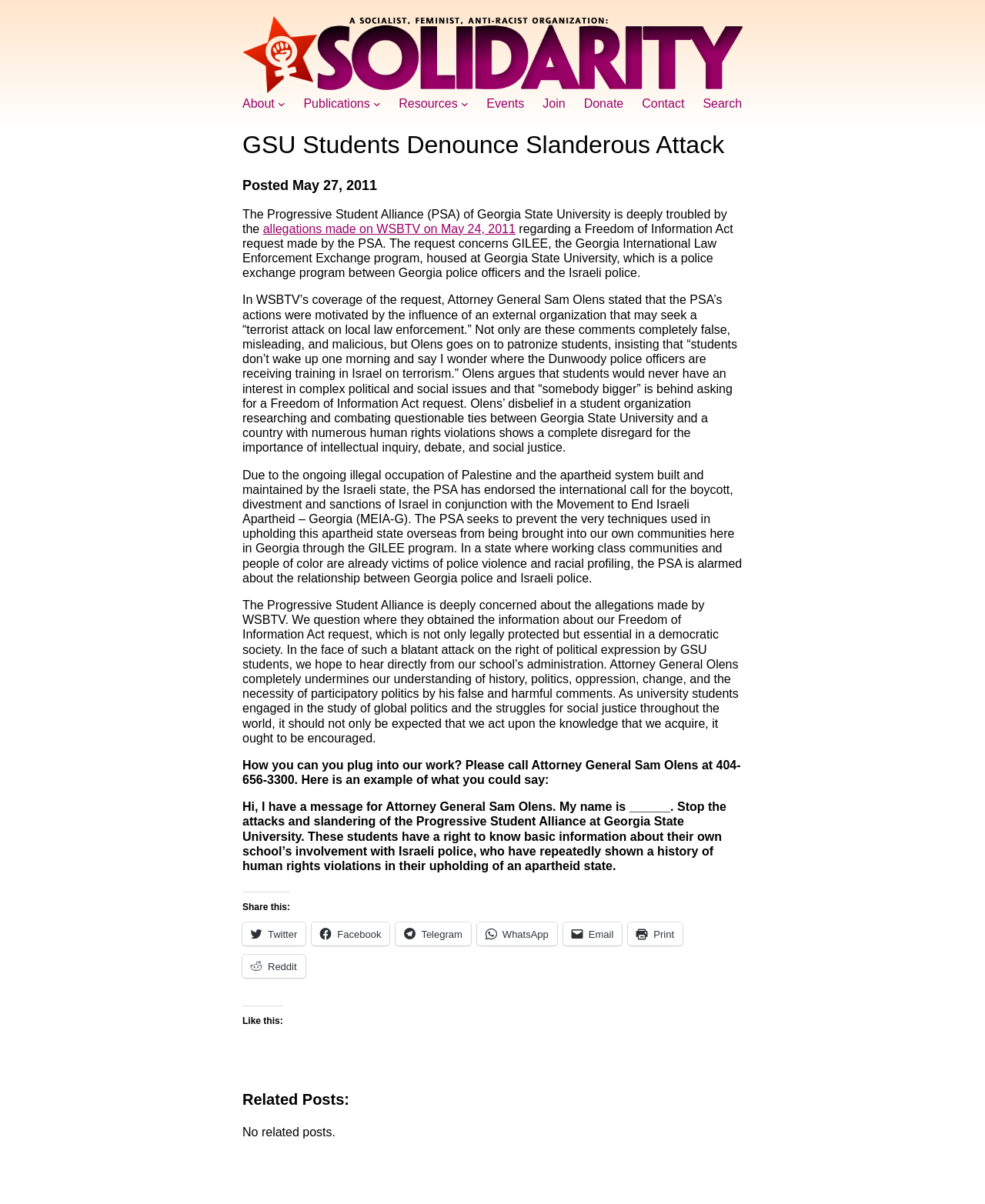Please provide a comprehensive answer to the question below using the information from the image: What is the phone number to call Attorney General Sam Olens?

I found the answer by reading the text in the webpage, specifically the sentence 'Please call Attorney General Sam Olens at 404-656-3300'.